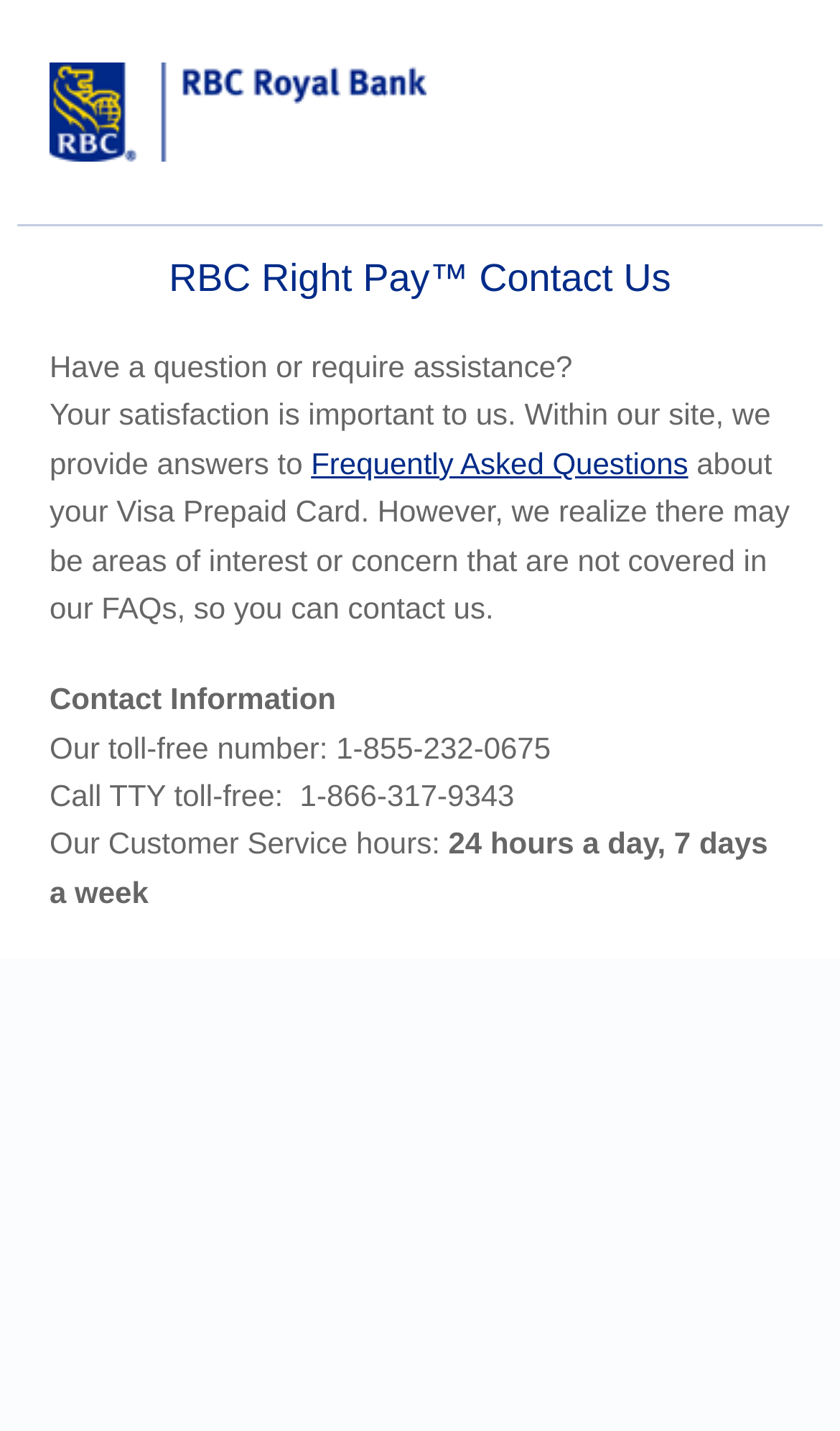What is the phone number to call for assistance?
Using the screenshot, give a one-word or short phrase answer.

1-855-232-0675